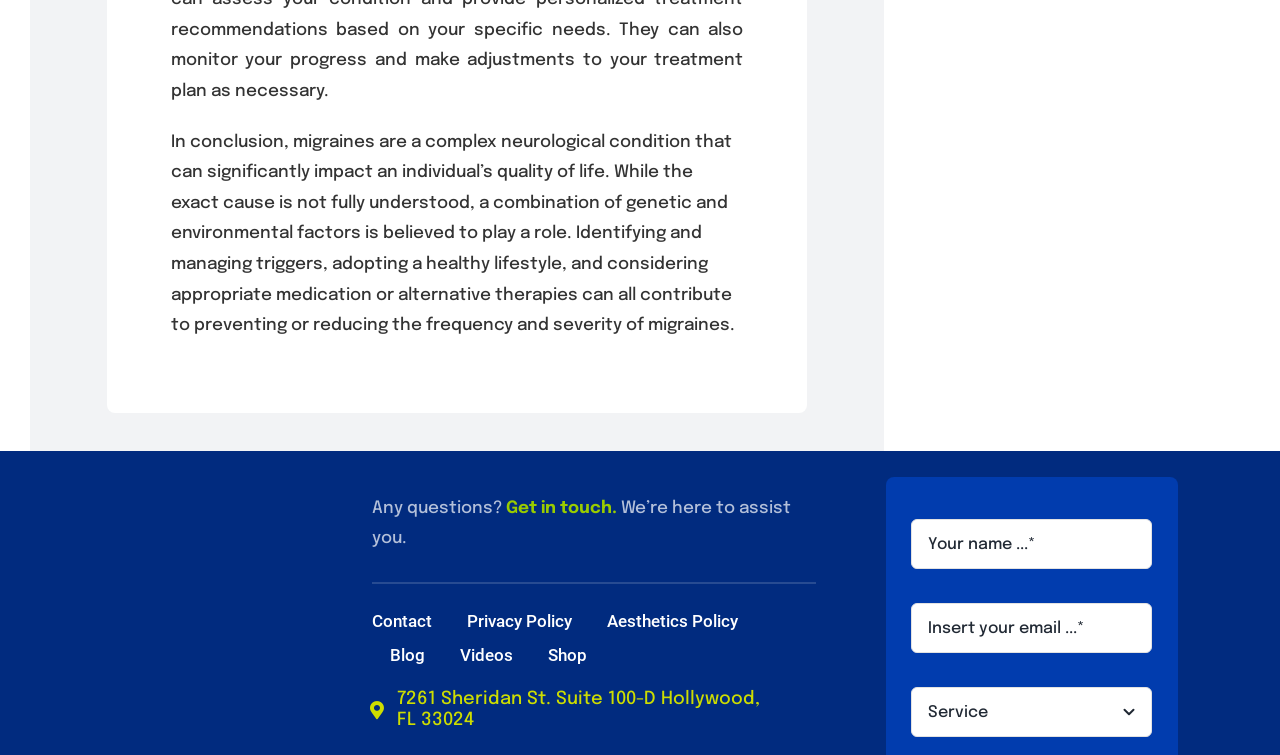Please answer the following question using a single word or phrase: 
What options are available in the navigation menu?

Contact, Privacy Policy, Aesthetics Policy, Blog, Videos, Shop